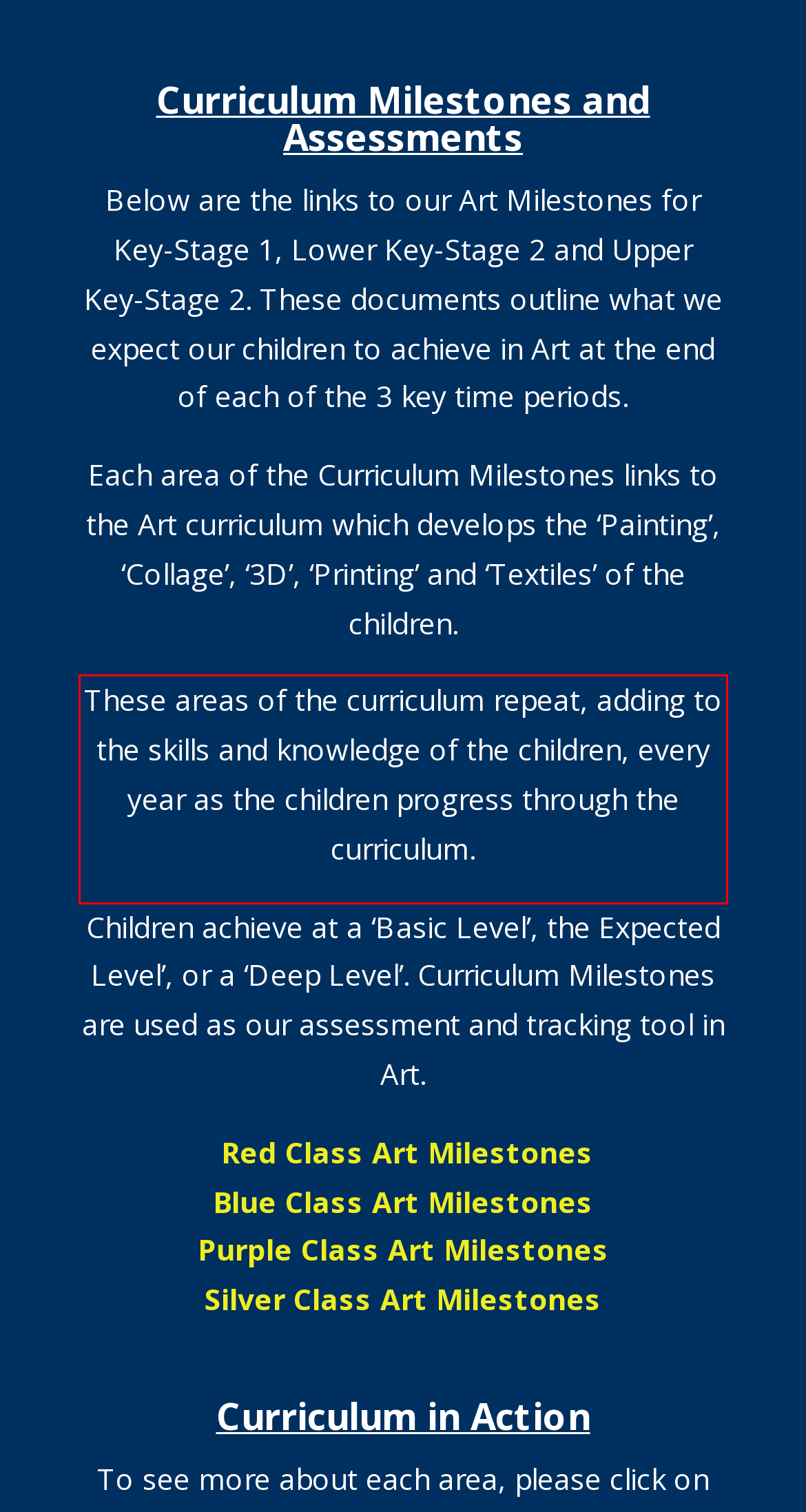Analyze the screenshot of the webpage and extract the text from the UI element that is inside the red bounding box.

These areas of the curriculum repeat, adding to the skills and knowledge of the children, every year as the children progress through the curriculum.